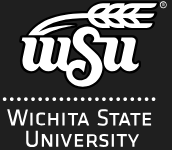What is the background color of the logo?
Using the image provided, answer with just one word or phrase.

Dark